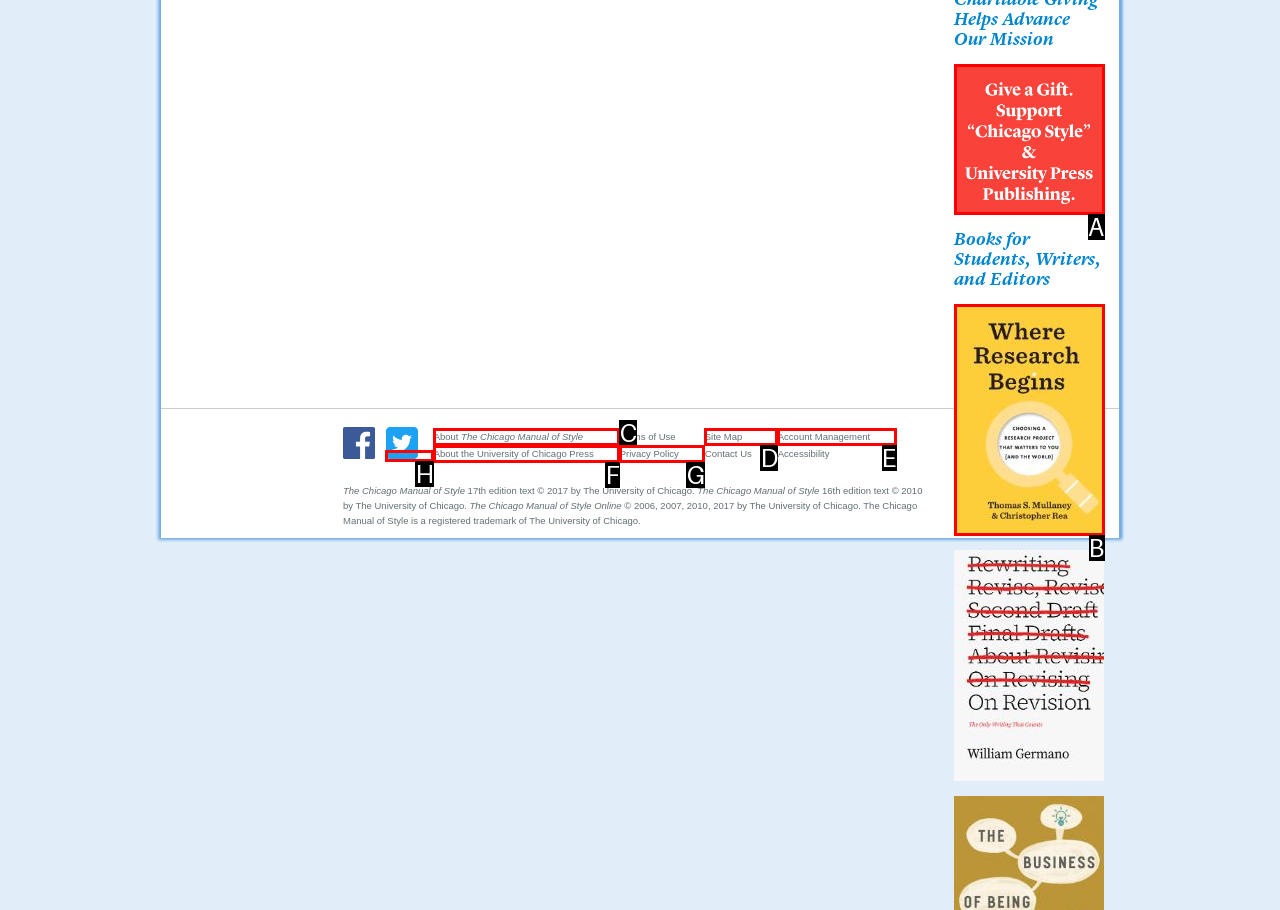Select the HTML element that corresponds to the description: Site Map. Reply with the letter of the correct option.

D